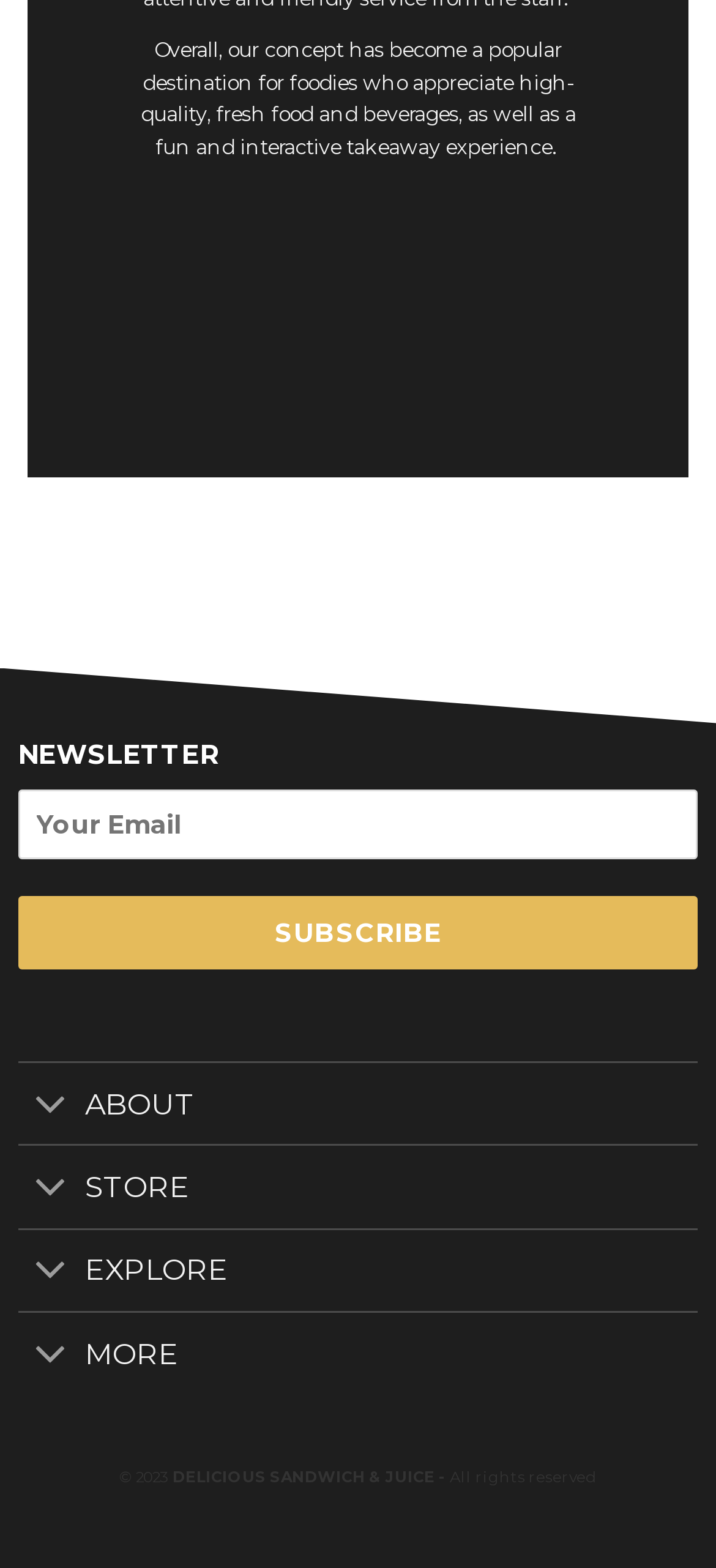Pinpoint the bounding box coordinates of the clickable area needed to execute the instruction: "View more options". The coordinates should be specified as four float numbers between 0 and 1, i.e., [left, top, right, bottom].

[0.025, 0.836, 0.975, 0.889]